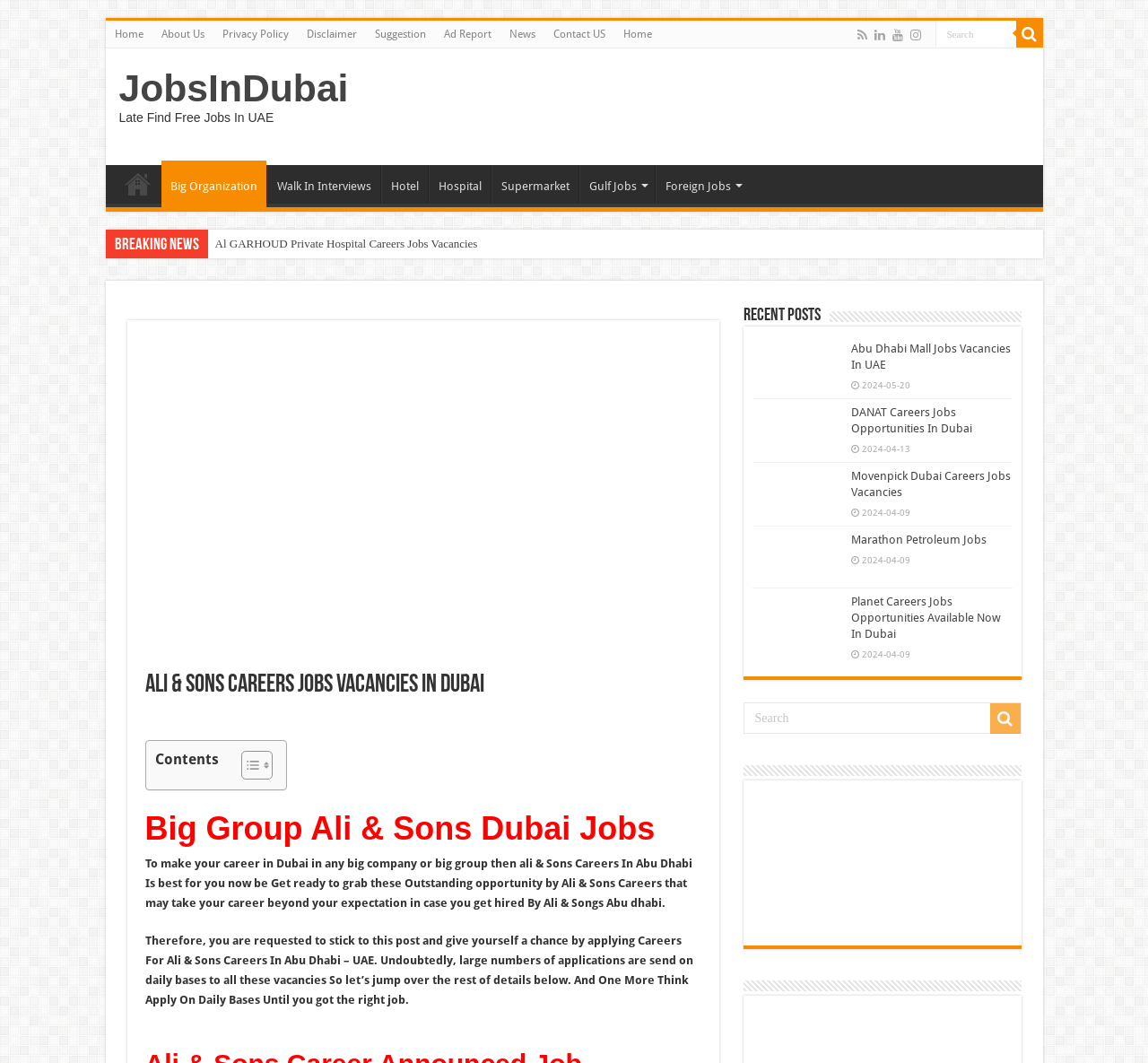Determine the bounding box coordinates for the clickable element required to fulfill the instruction: "View Abu Dhabi Mall Jobs Vacancies In UAE". Provide the coordinates as four float numbers between 0 and 1, i.e., [left, top, right, bottom].

[0.655, 0.321, 0.733, 0.368]